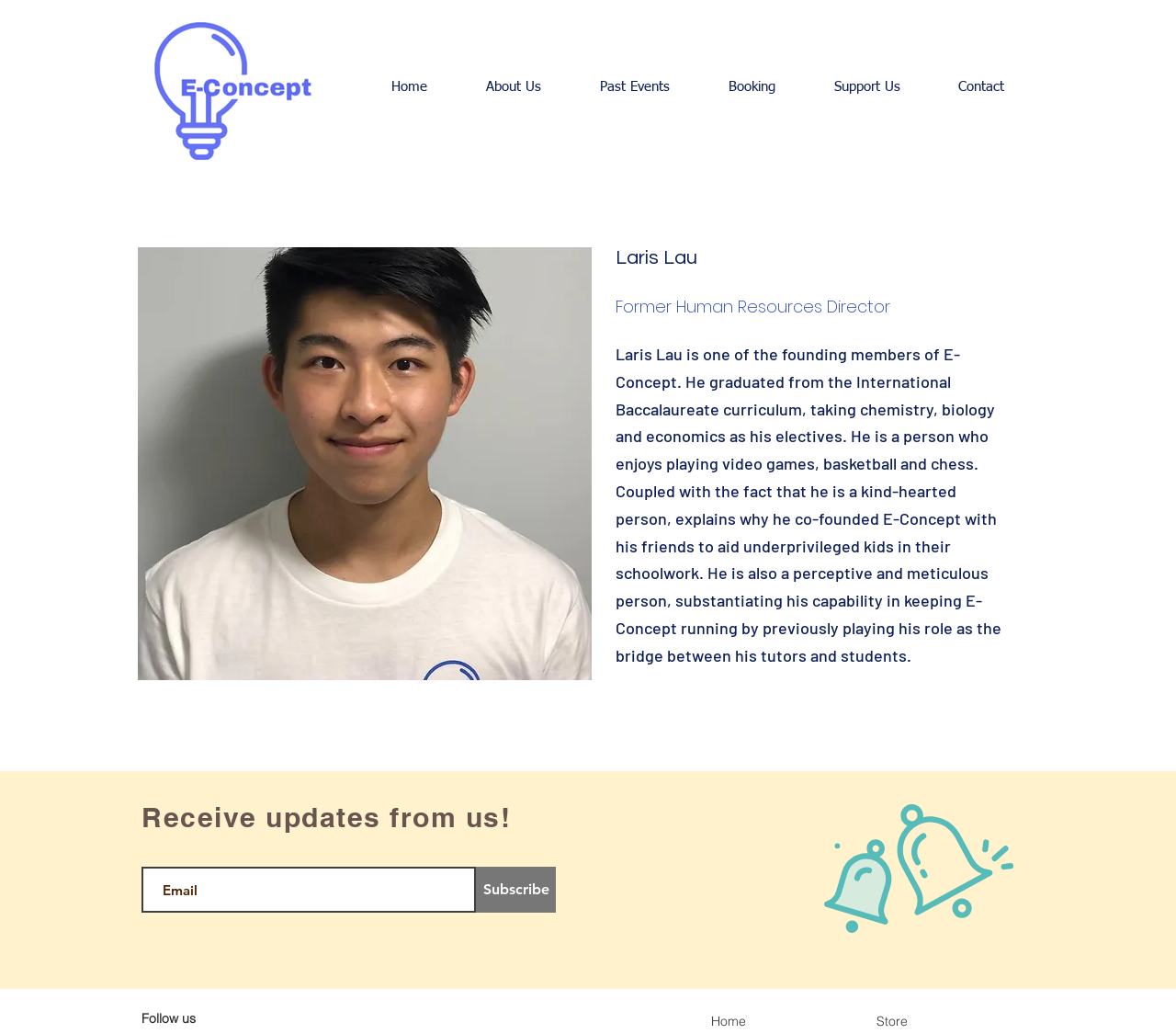Extract the bounding box coordinates for the UI element described by the text: "aria-label="Email" name="email" placeholder="Email"". The coordinates should be in the form of [left, top, right, bottom] with values between 0 and 1.

[0.12, 0.838, 0.405, 0.883]